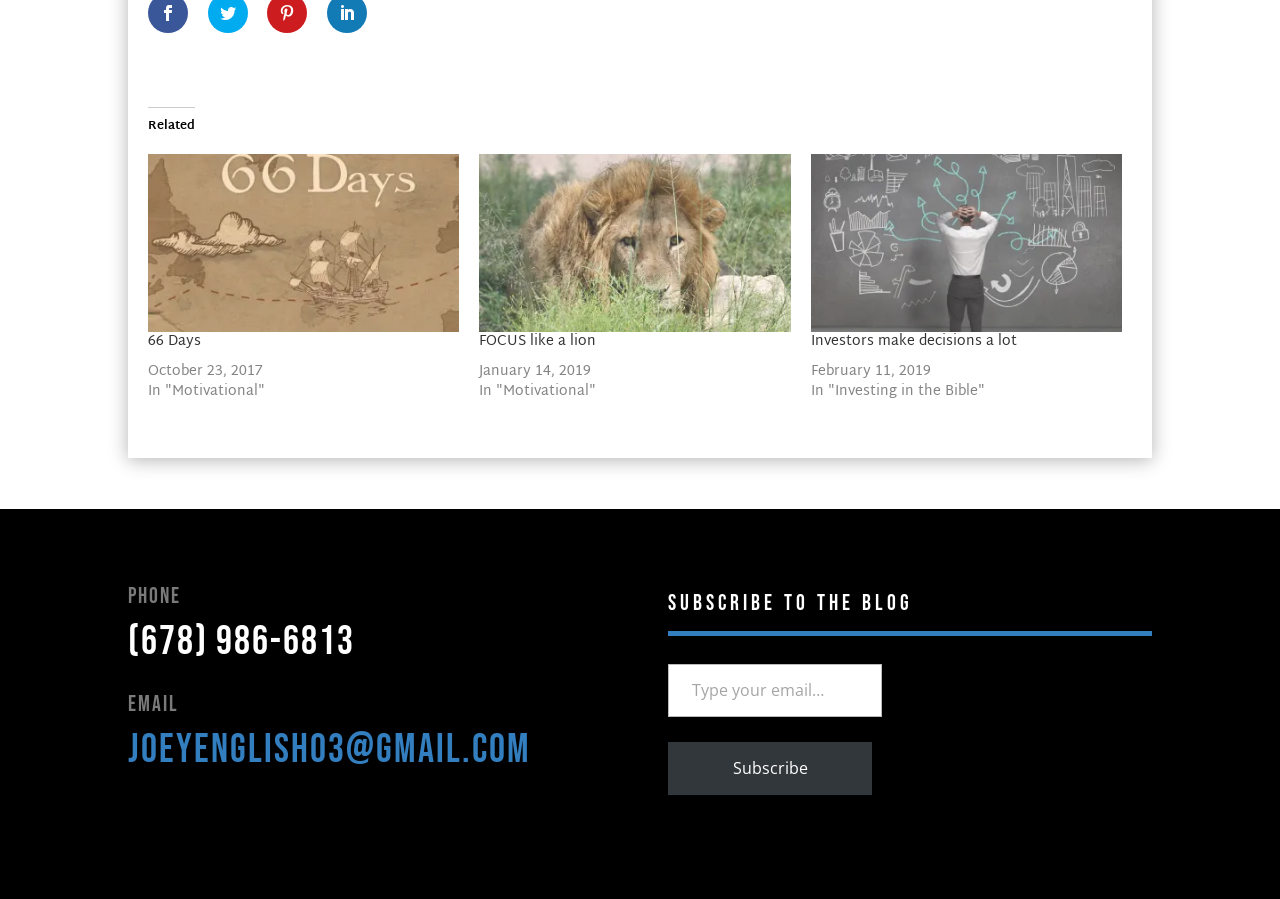Locate the UI element that matches the description 66 Days in the webpage screenshot. Return the bounding box coordinates in the format (top-left x, top-left y, bottom-right x, bottom-right y), with values ranging from 0 to 1.

[0.116, 0.366, 0.157, 0.394]